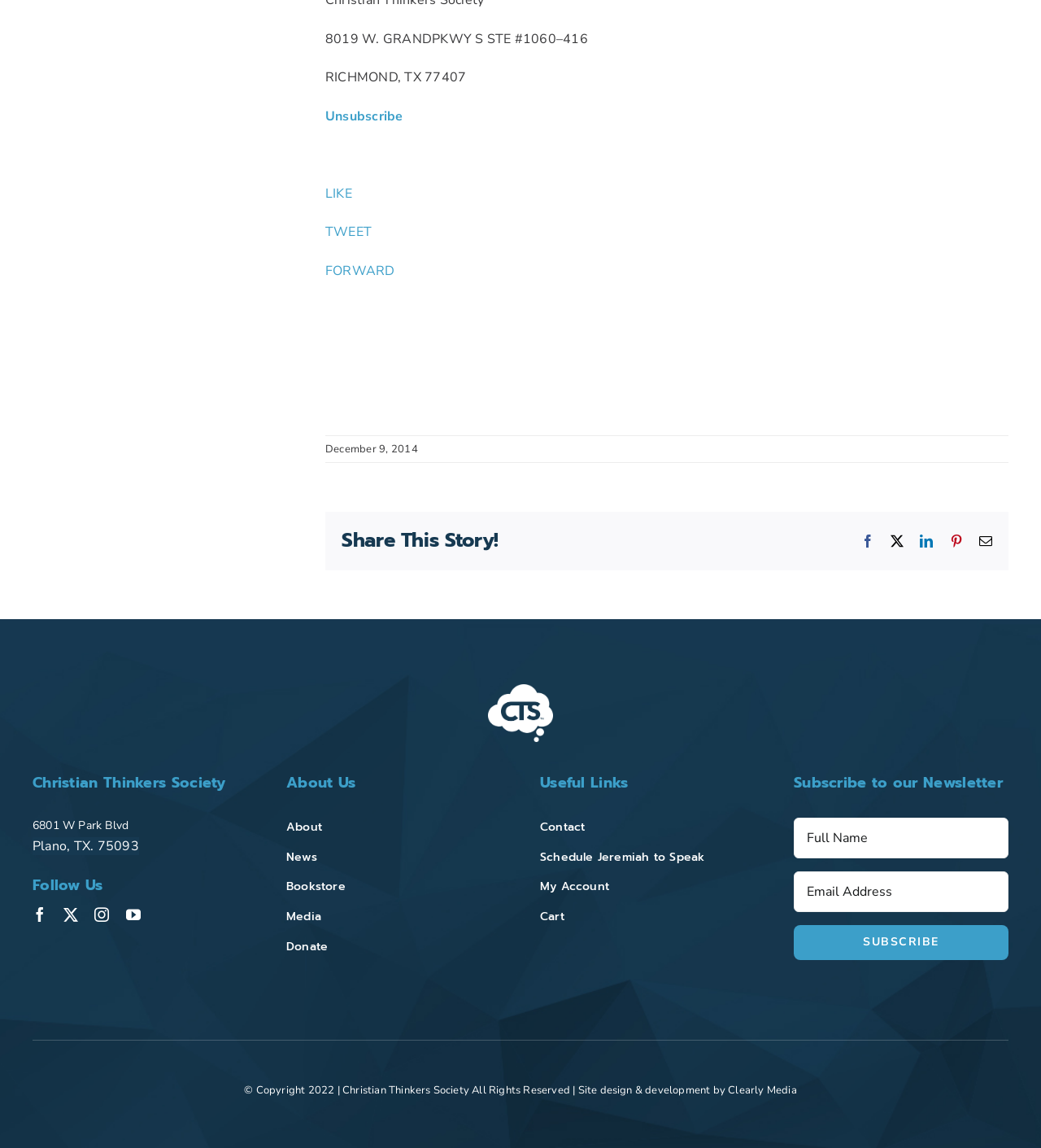Please determine the bounding box coordinates of the element to click on in order to accomplish the following task: "Click the About Us link". Ensure the coordinates are four float numbers ranging from 0 to 1, i.e., [left, top, right, bottom].

None